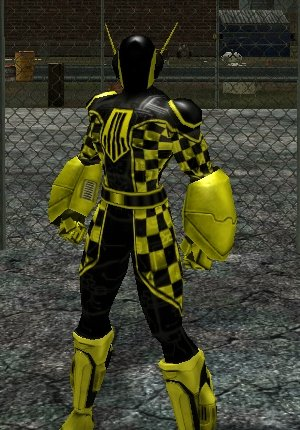What pattern is featured on Taxibot Gamma's costume?
Please respond to the question with a detailed and thorough explanation.

According to the caption, Taxibot Gamma's costume features a striking black and yellow design with a checkerboard pattern, which contributes to the character's bold aesthetic.